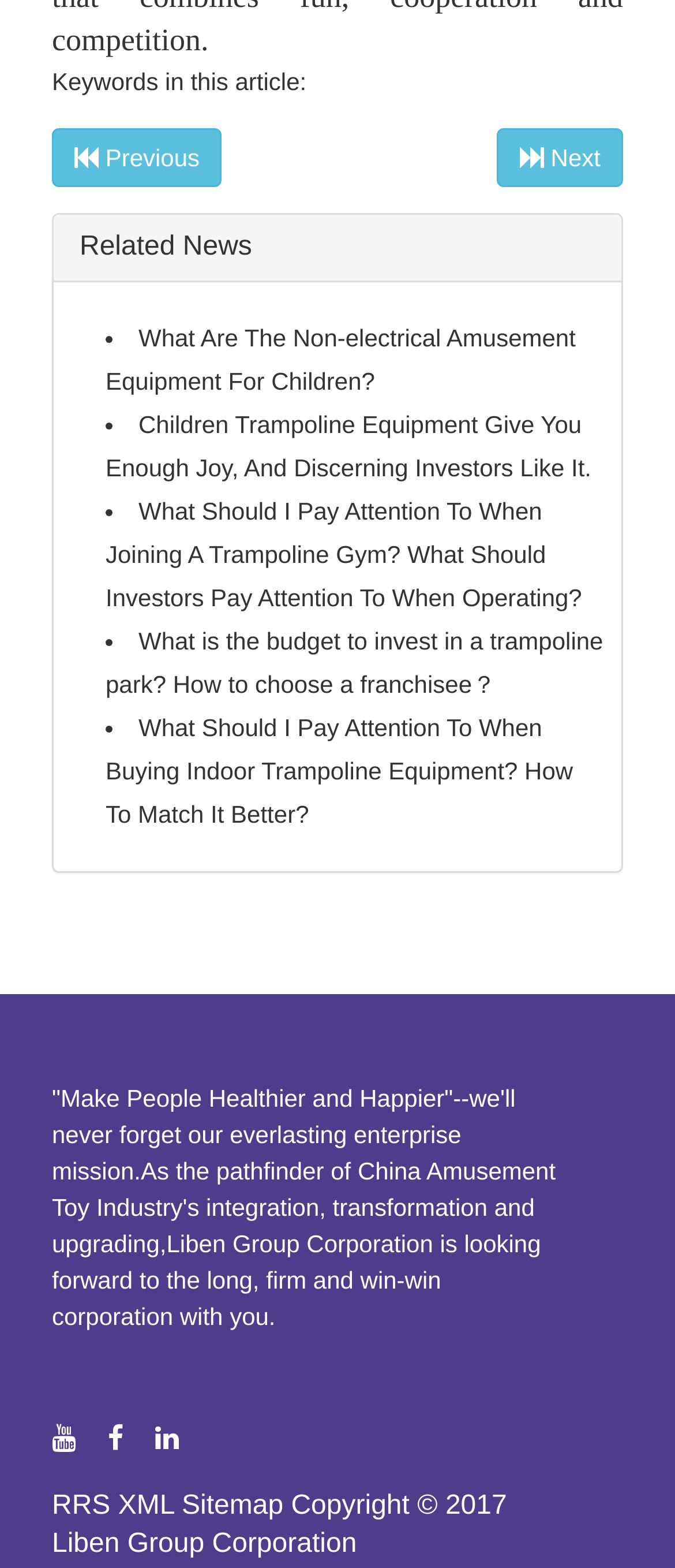What is the main topic of the webpage?
Ensure your answer is thorough and detailed.

The webpage appears to be related to trampolines, as it lists various articles and news related to trampolines, such as 'What Are The Non-electrical Amusement Equipment For Children?' and 'What Should I Pay Attention To When Buying Indoor Trampoline Equipment?'.